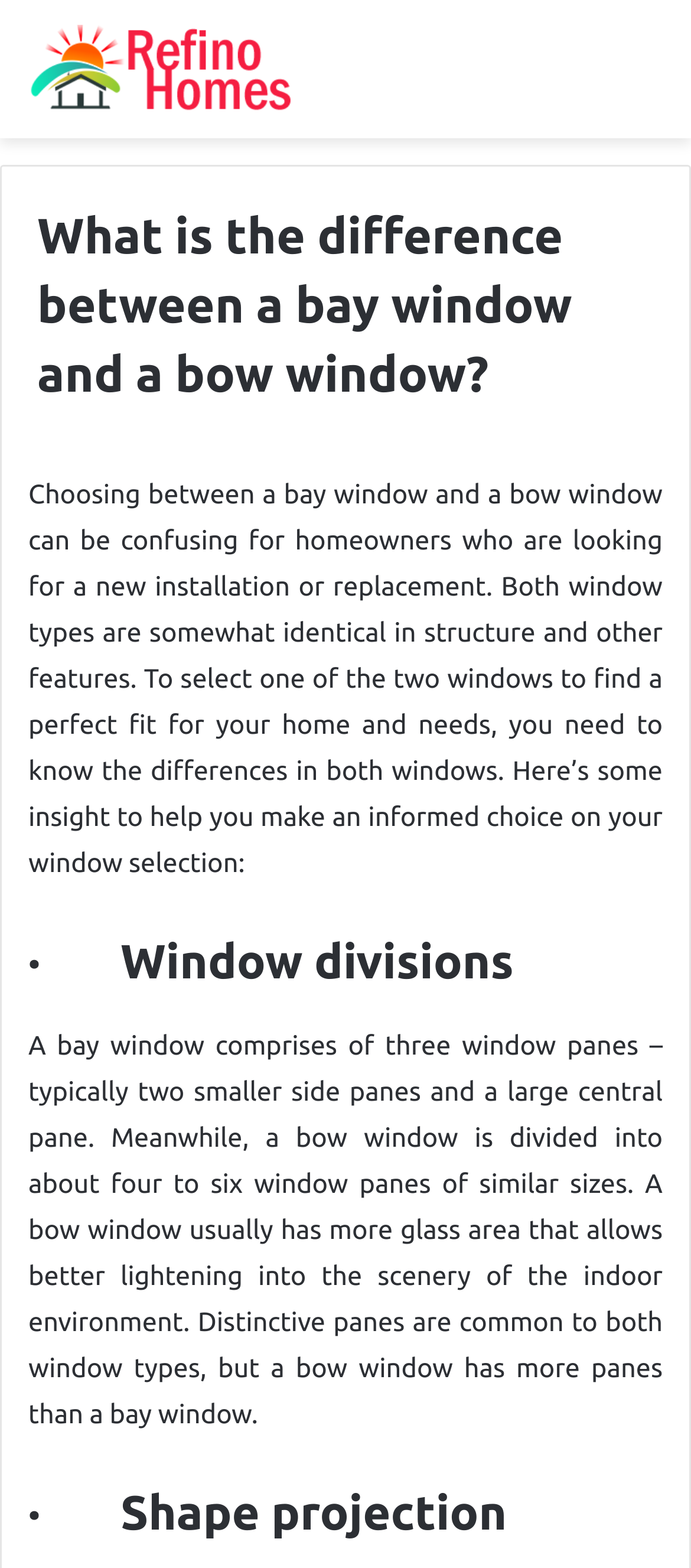Using the information in the image, give a detailed answer to the following question: What is the main difference in window divisions between bay and bow windows?

According to the webpage, a bay window typically has three window panes, while a bow window is divided into four to six window panes of similar sizes. This difference in window divisions is a key distinction between the two types of windows.